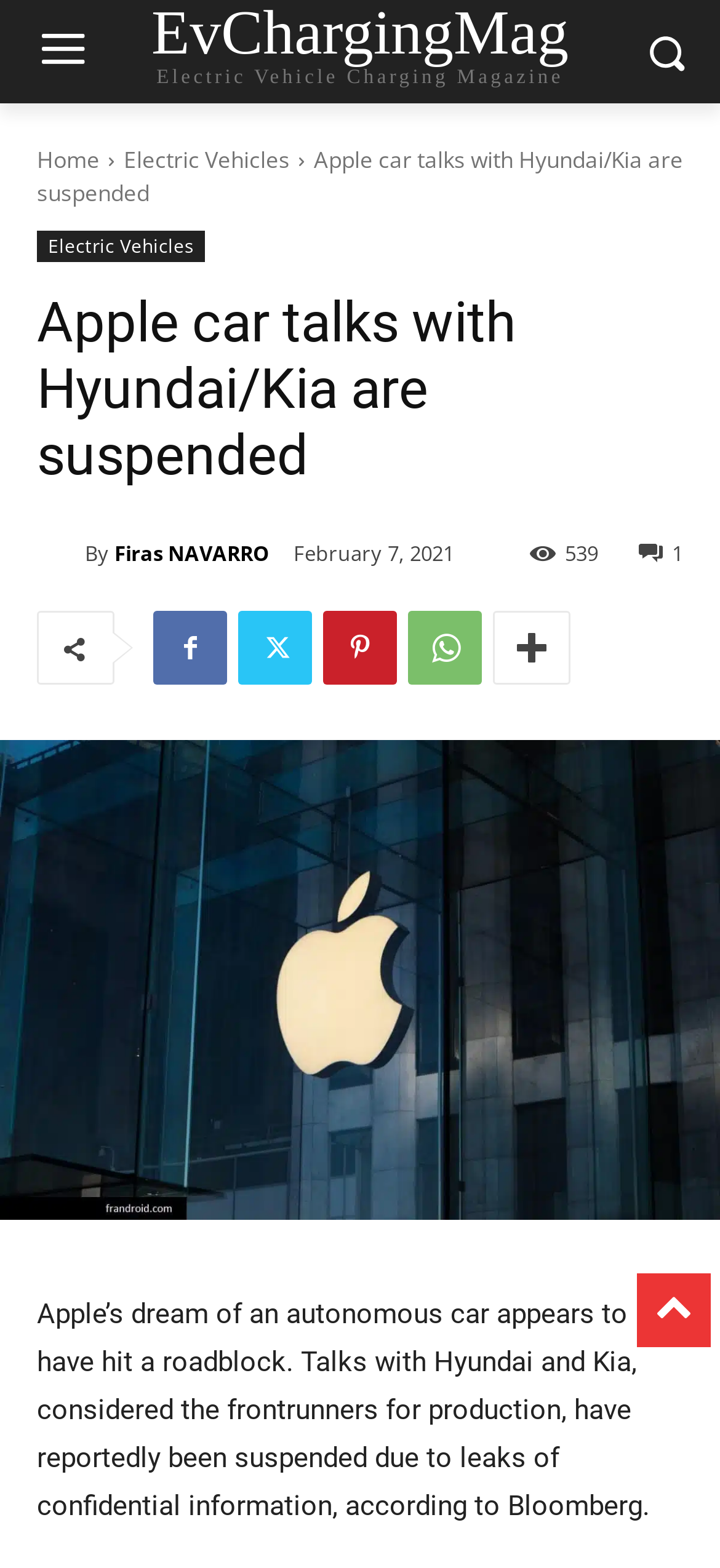Create a detailed narrative describing the layout and content of the webpage.

The webpage appears to be an article about Apple's self-driving car ambitions. At the top of the page, there is a large image taking up most of the width, with a navigation menu to the left featuring links to "Home" and "Electric Vehicles". The title of the article, "Apple car talks with Hyundai/Kia are suspended", is displayed prominently in the center, with a smaller heading below it.

To the right of the title, there is a section with the author's name, "Firas NAVARRO", accompanied by a small image. Below this, there is a timestamp indicating the article was published on February 7, 2021. A social media sharing button is located to the right of the timestamp.

The main content of the article begins below this section, with a large block of text describing how Apple's talks with Hyundai and Kia have been suspended due to leaks of confidential information. The text is accompanied by a large image related to Apple cars, taking up the full width of the page.

Above the main content, there are several social media links and a comment count indicator.